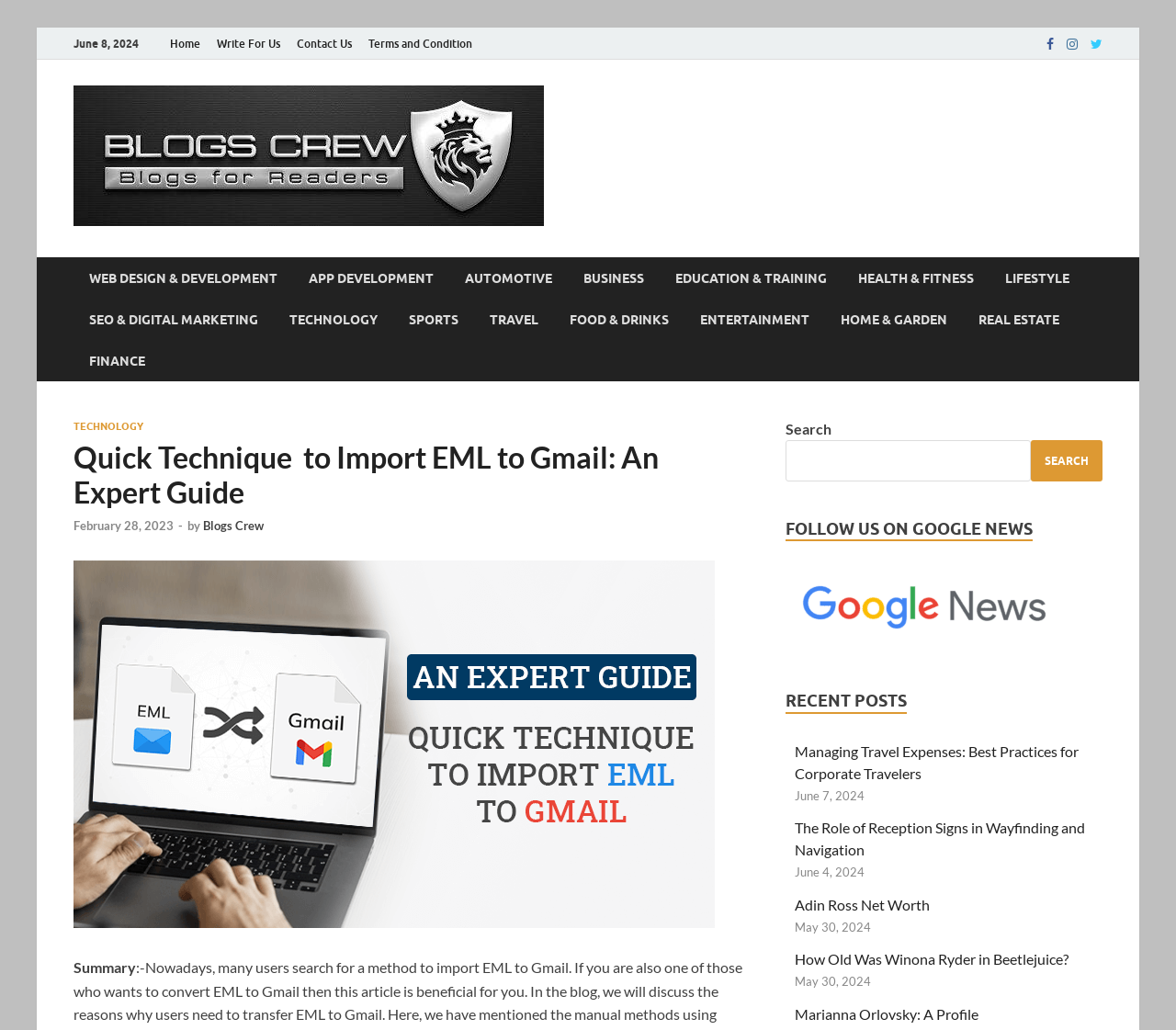Extract the primary heading text from the webpage.

Quick Technique  to Import EML to Gmail: An Expert Guide